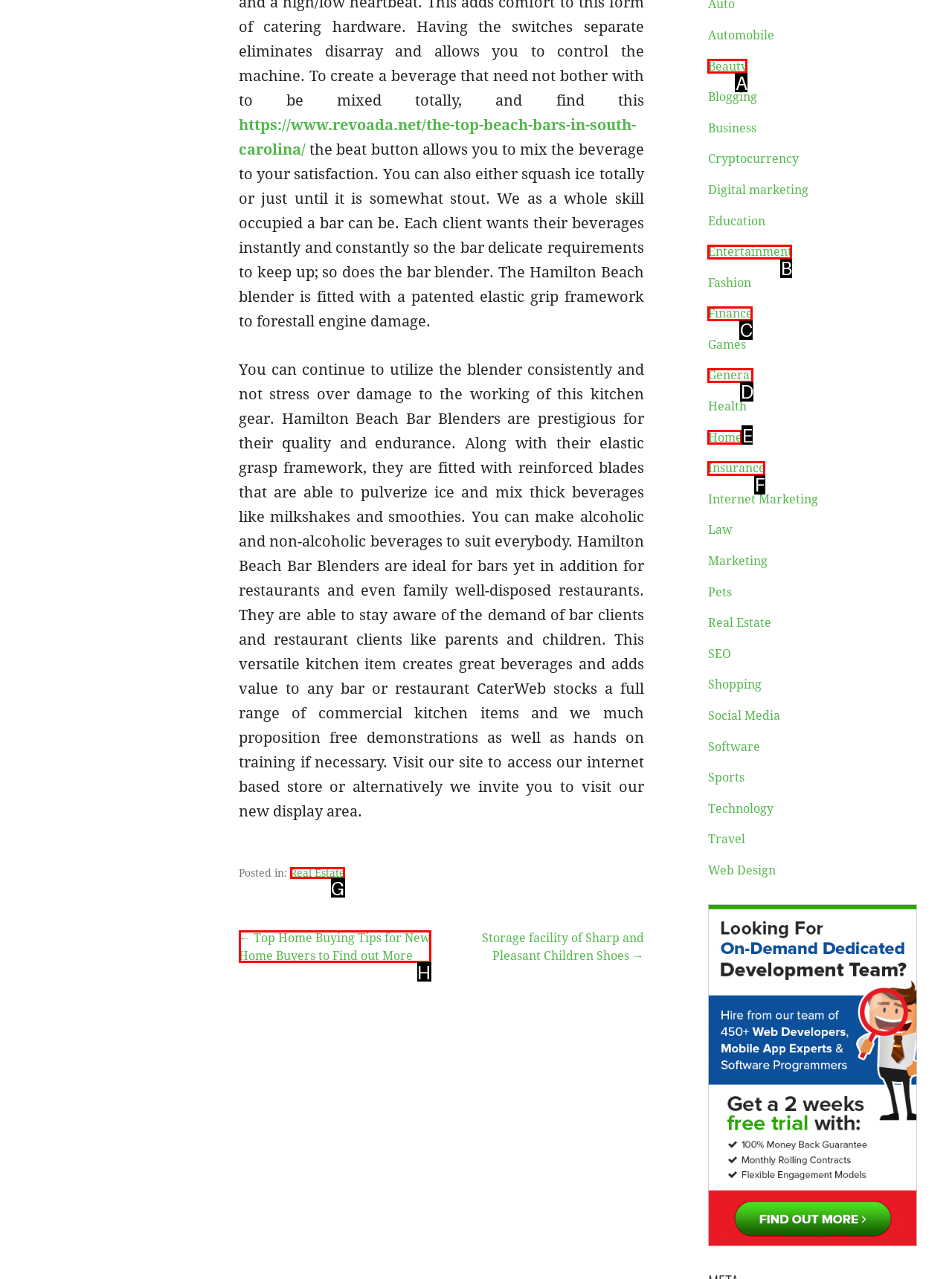Identify the correct letter of the UI element to click for this task: Visit the post about real estate
Respond with the letter from the listed options.

G